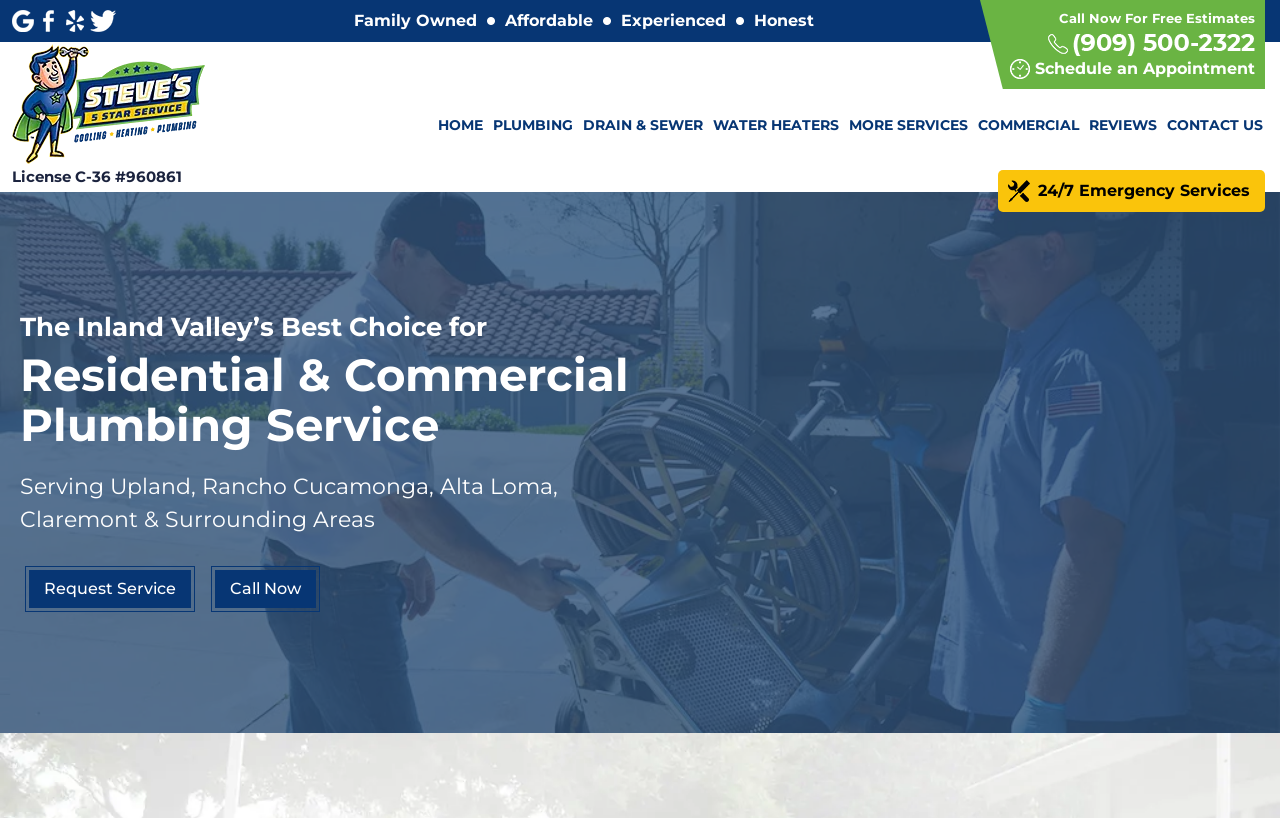Locate the bounding box coordinates of the element that should be clicked to execute the following instruction: "Contact Upland, CA Plumbing Contractor".

[0.819, 0.035, 0.98, 0.072]